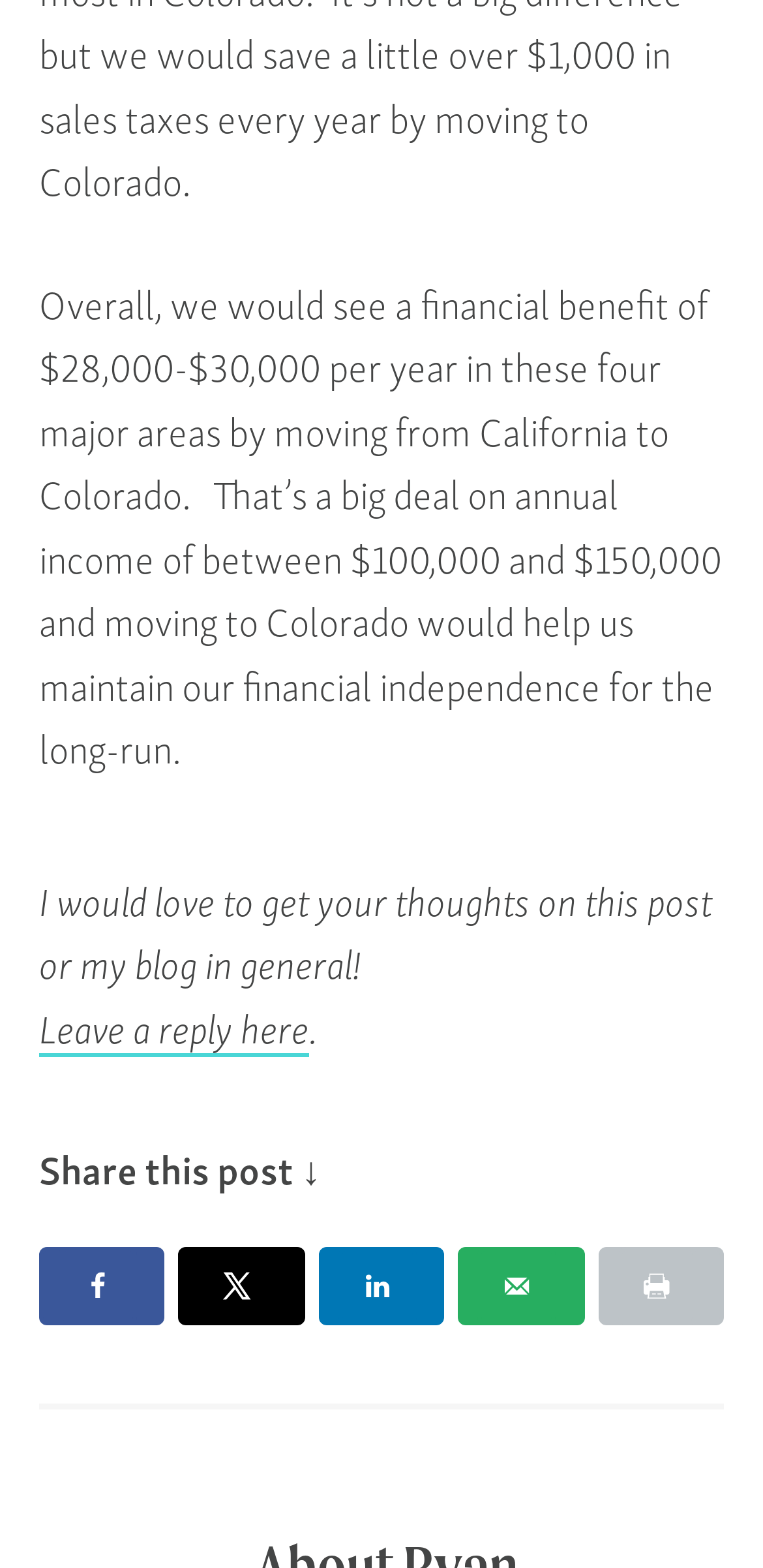Please examine the image and provide a detailed answer to the question: How many ways can you share this post?

The answer can be found by counting the number of link elements with sharing options, which are 'Leave a reply here', 'Share on Facebook', 'Share on X', 'Share on LinkedIn', and 'Send over email'.